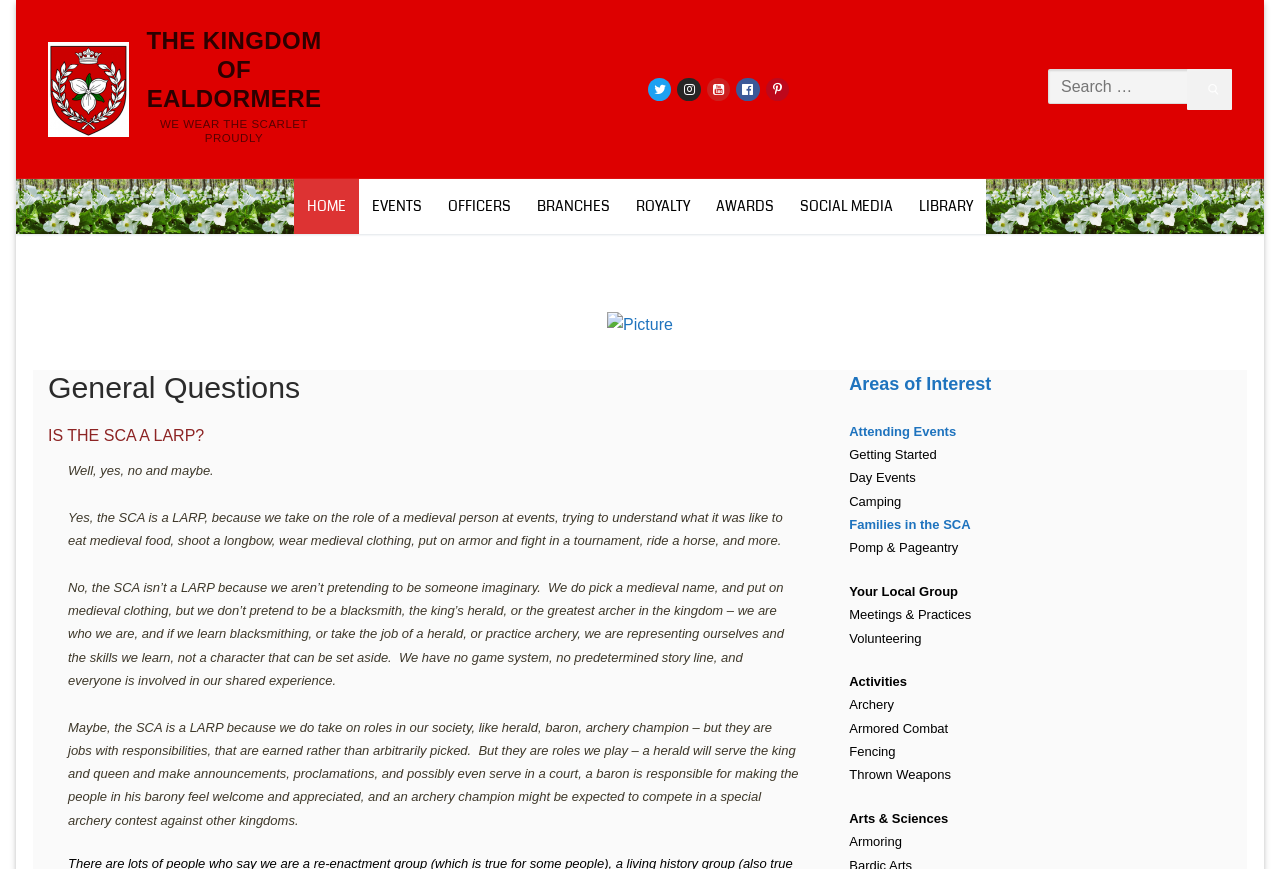Using the information in the image, give a detailed answer to the following question: What is the purpose of the social media links?

The social media links, including Twitter, Instagram, YouTube, Facebook, and Pinterest, are located at the top of the page. These links are likely to allow users to connect with the Kingdom of Ealdormere on various social media platforms and stay updated with their activities and events.